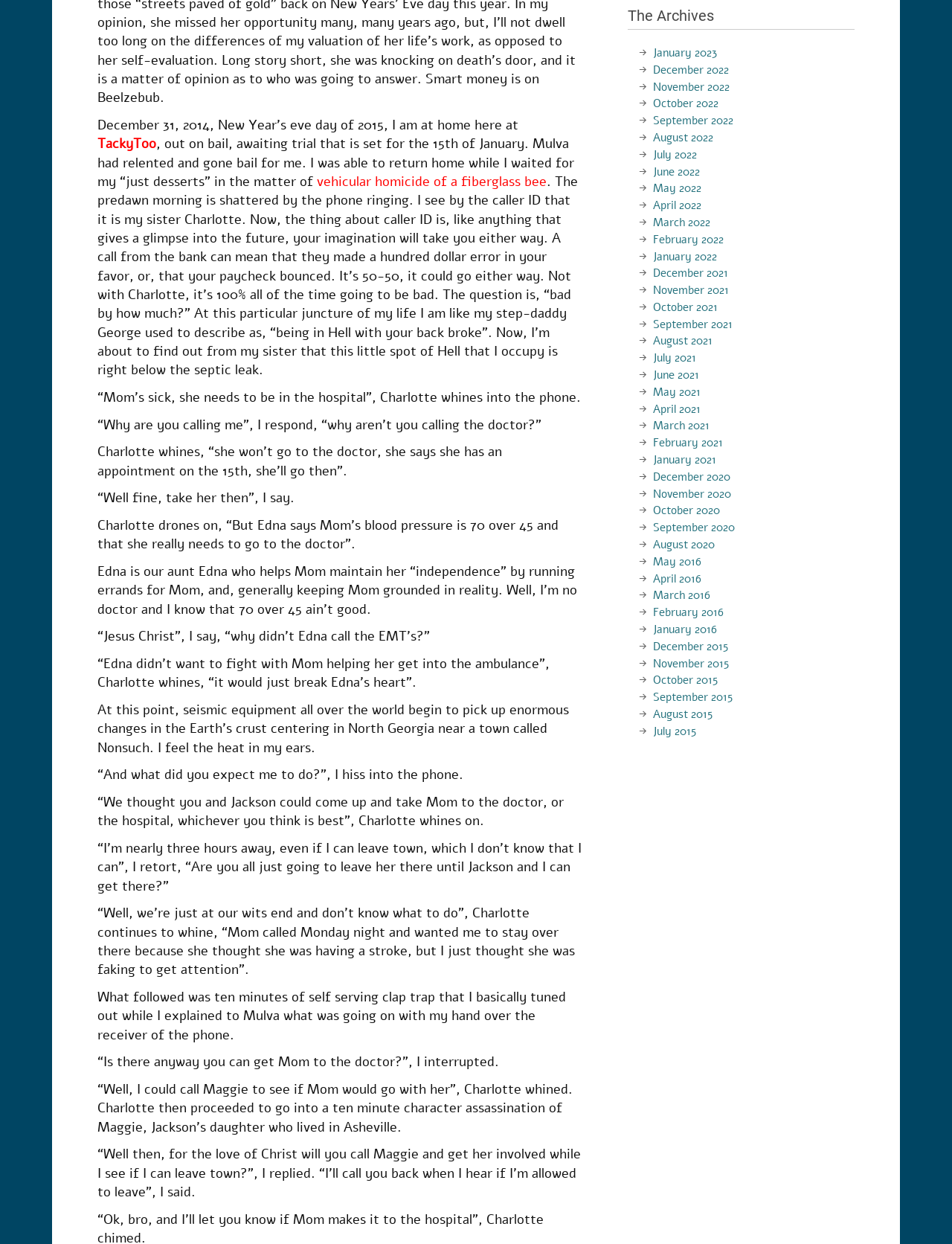Based on the element description July 2015, identify the bounding box coordinates for the UI element. The coordinates should be in the format (top-left x, top-left y, bottom-right x, bottom-right y) and within the 0 to 1 range.

[0.686, 0.582, 0.731, 0.594]